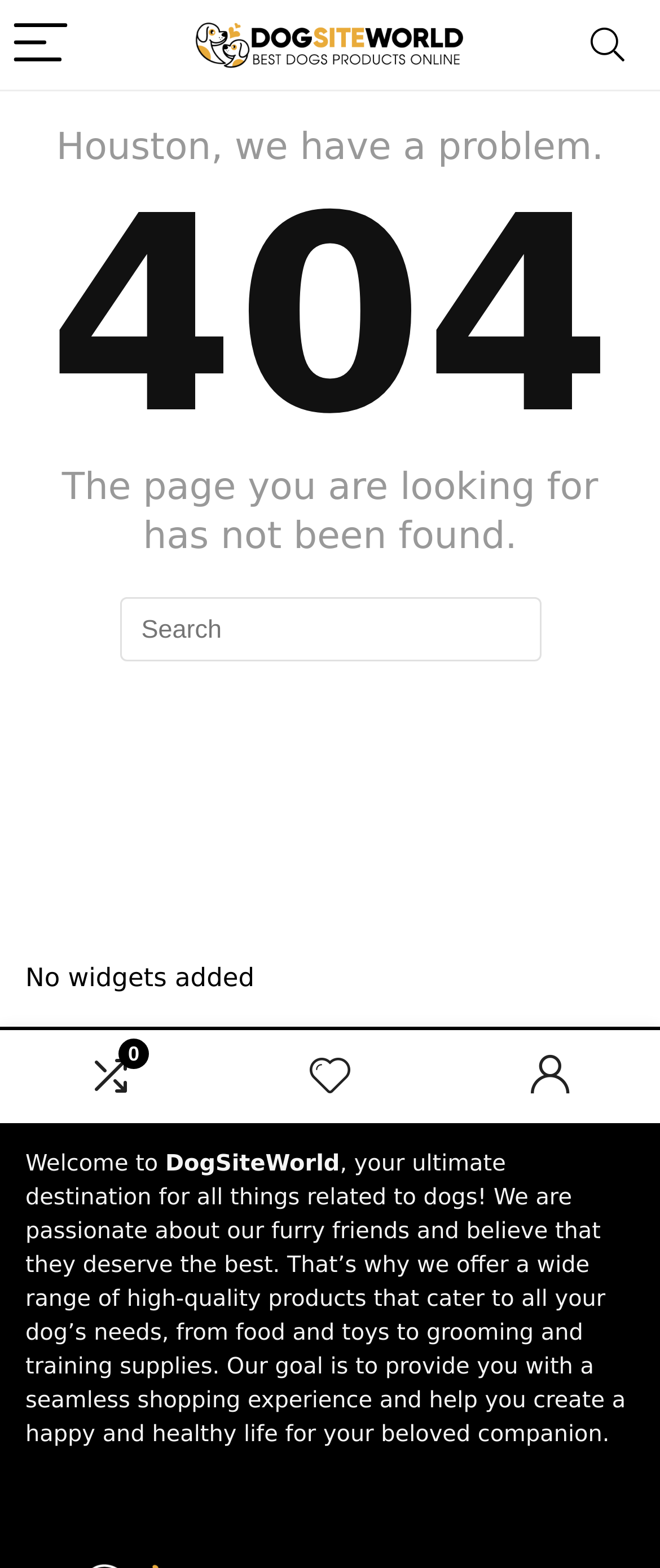Identify the bounding box coordinates of the HTML element based on this description: "name="s" placeholder="Search"".

[0.181, 0.381, 0.819, 0.422]